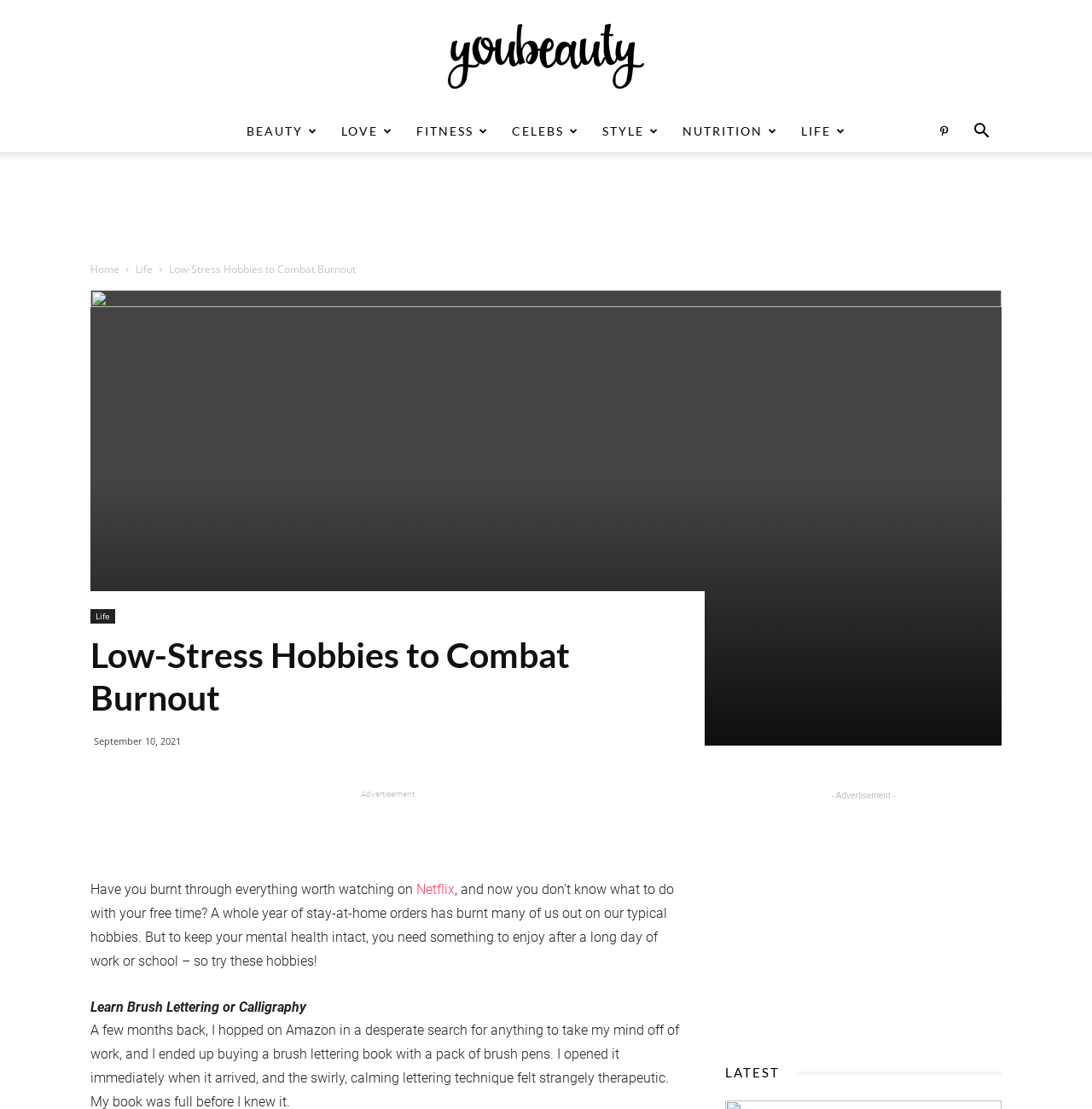What is the platform mentioned in the article? Refer to the image and provide a one-word or short phrase answer.

Netflix